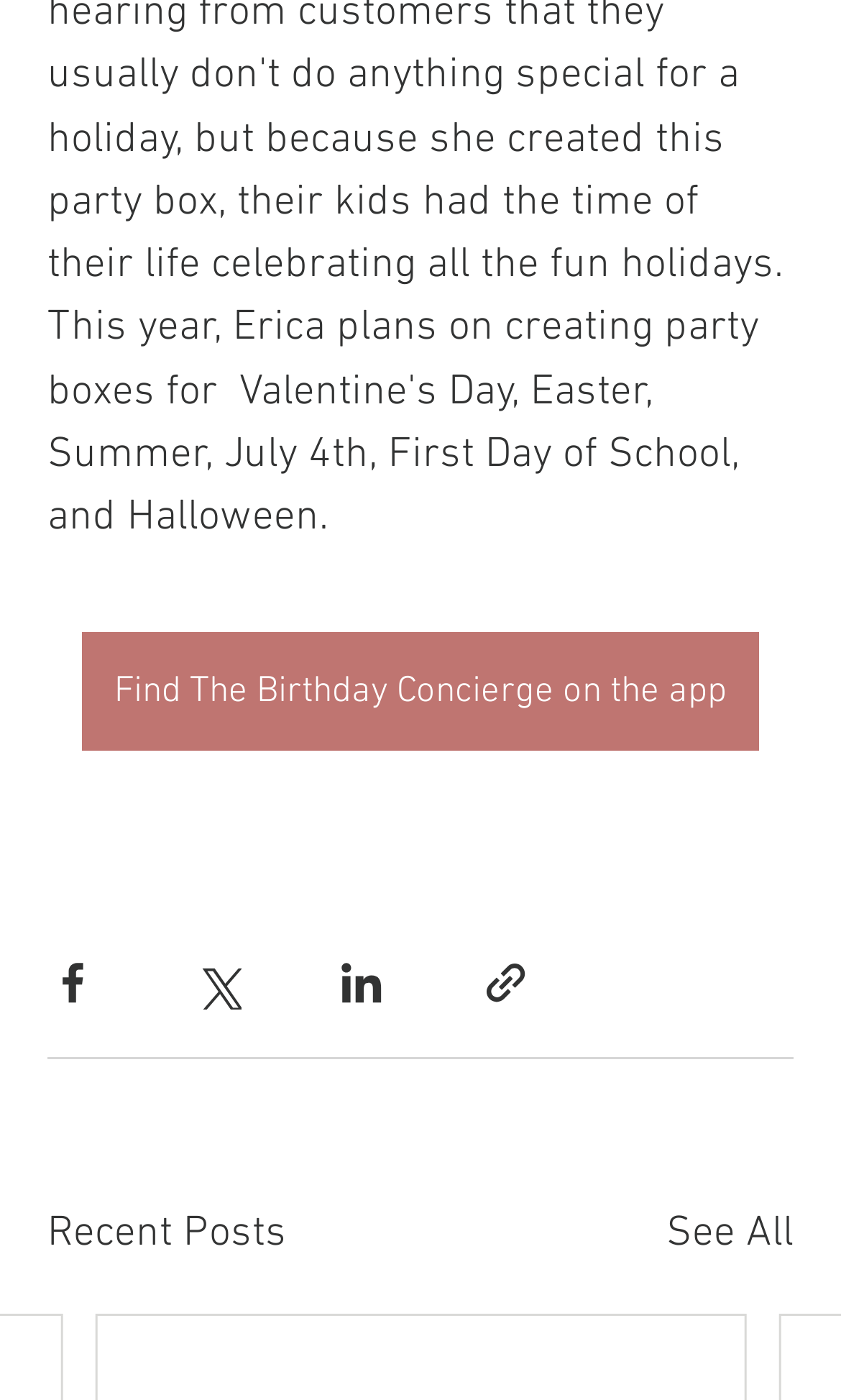How many links are available in the 'Recent Posts' section?
Based on the image, answer the question with a single word or brief phrase.

2